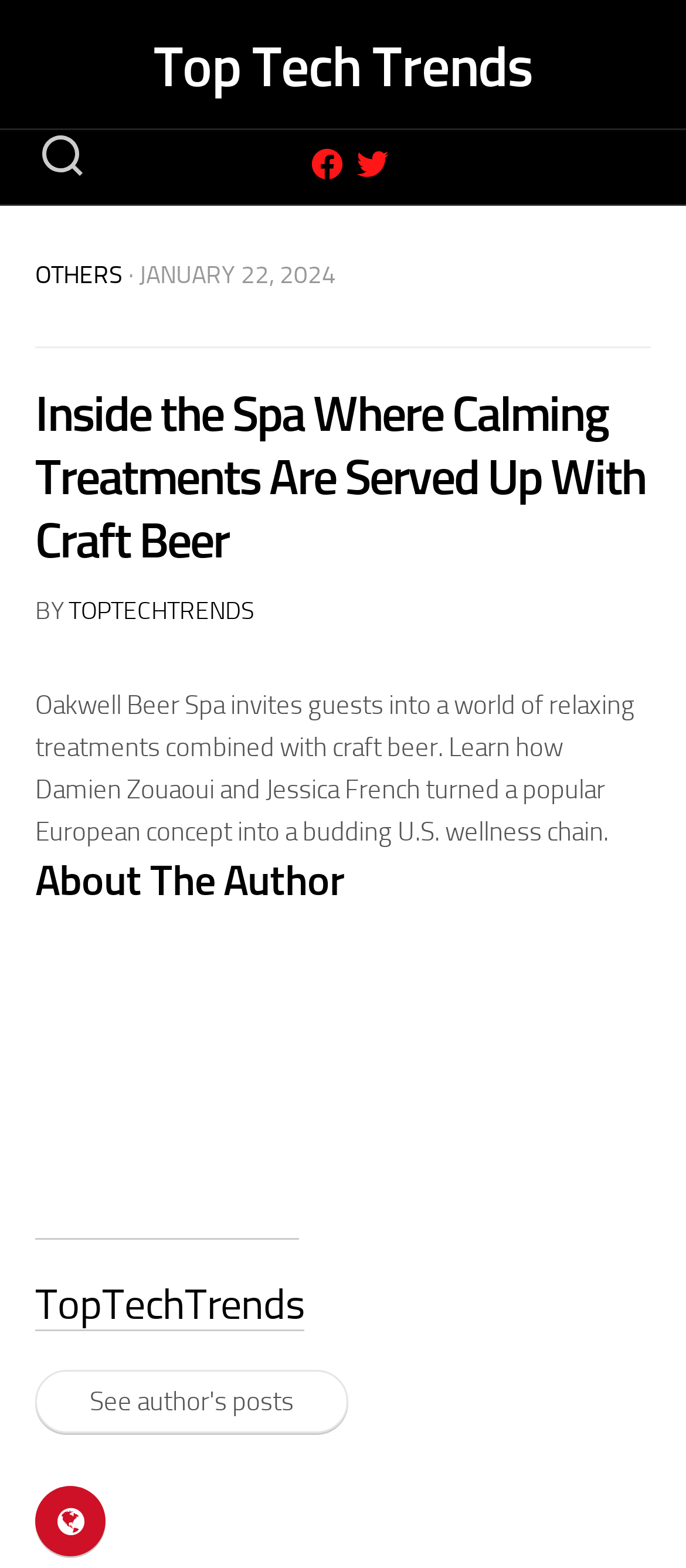Using the element description: "Top Tech Trends", determine the bounding box coordinates. The coordinates should be in the format [left, top, right, bottom], with values between 0 and 1.

[0.0, 0.015, 1.0, 0.071]